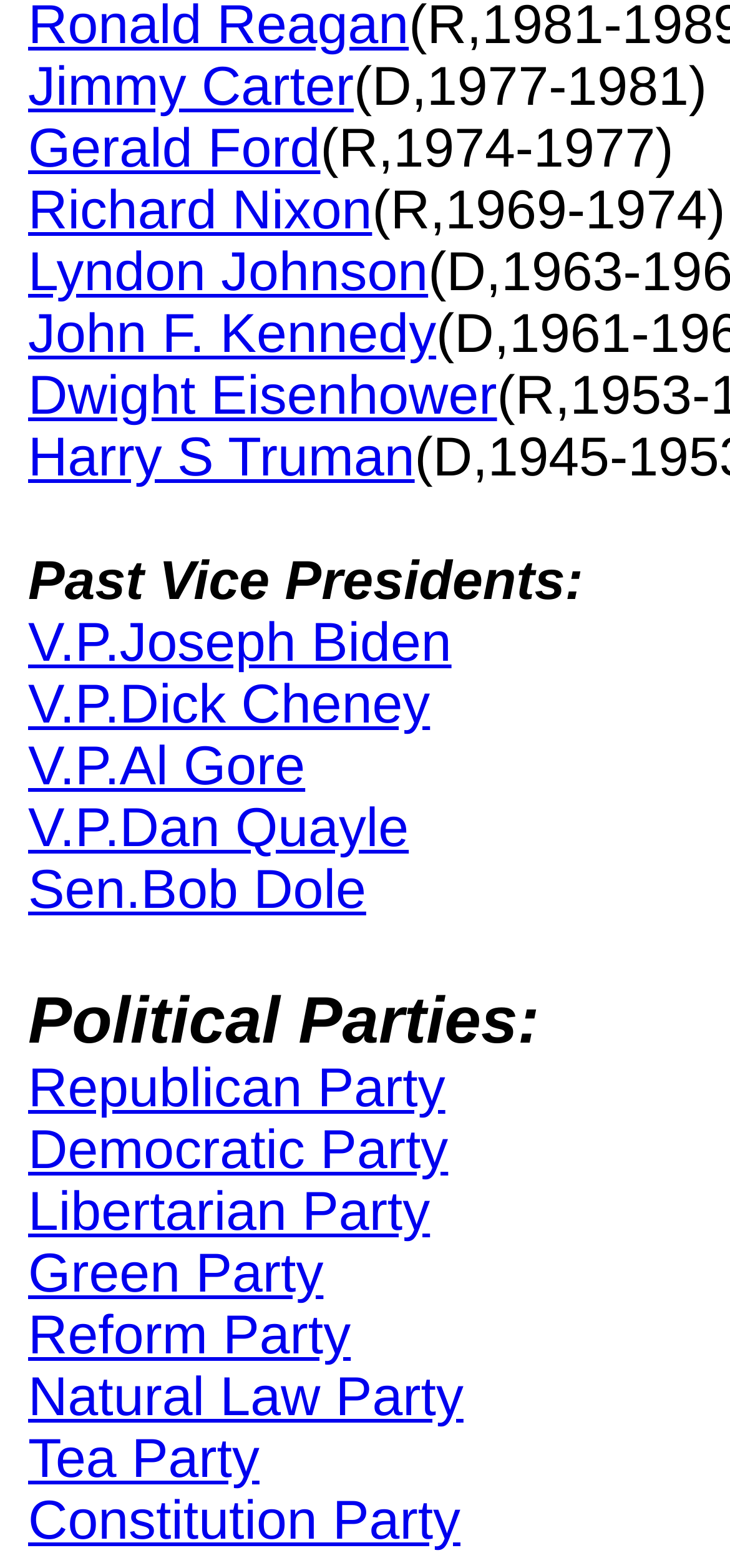Who is the last vice president listed?
Please give a detailed answer to the question using the information shown in the image.

I examined the list of link elements under the 'Past Vice Presidents:' static text element and found that the last vice president listed is Sen. Bob Dole.